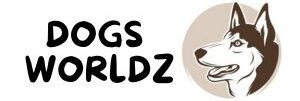Please reply to the following question using a single word or phrase: 
What is the focus of the 'Dogs Worldz' platform?

Canine companionship and well-being